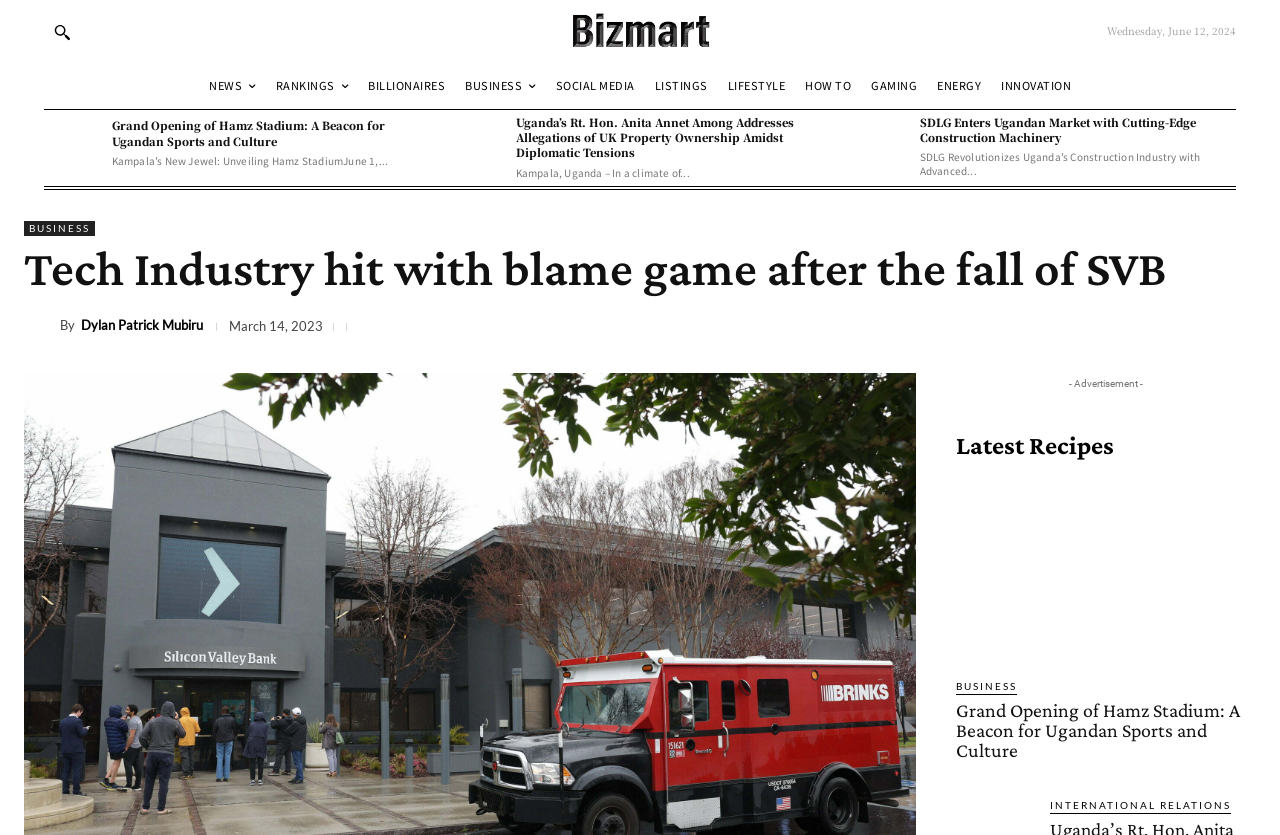Locate the bounding box coordinates of the clickable region to complete the following instruction: "Read article about Grand Opening of Hamz Stadium."

[0.034, 0.137, 0.079, 0.206]